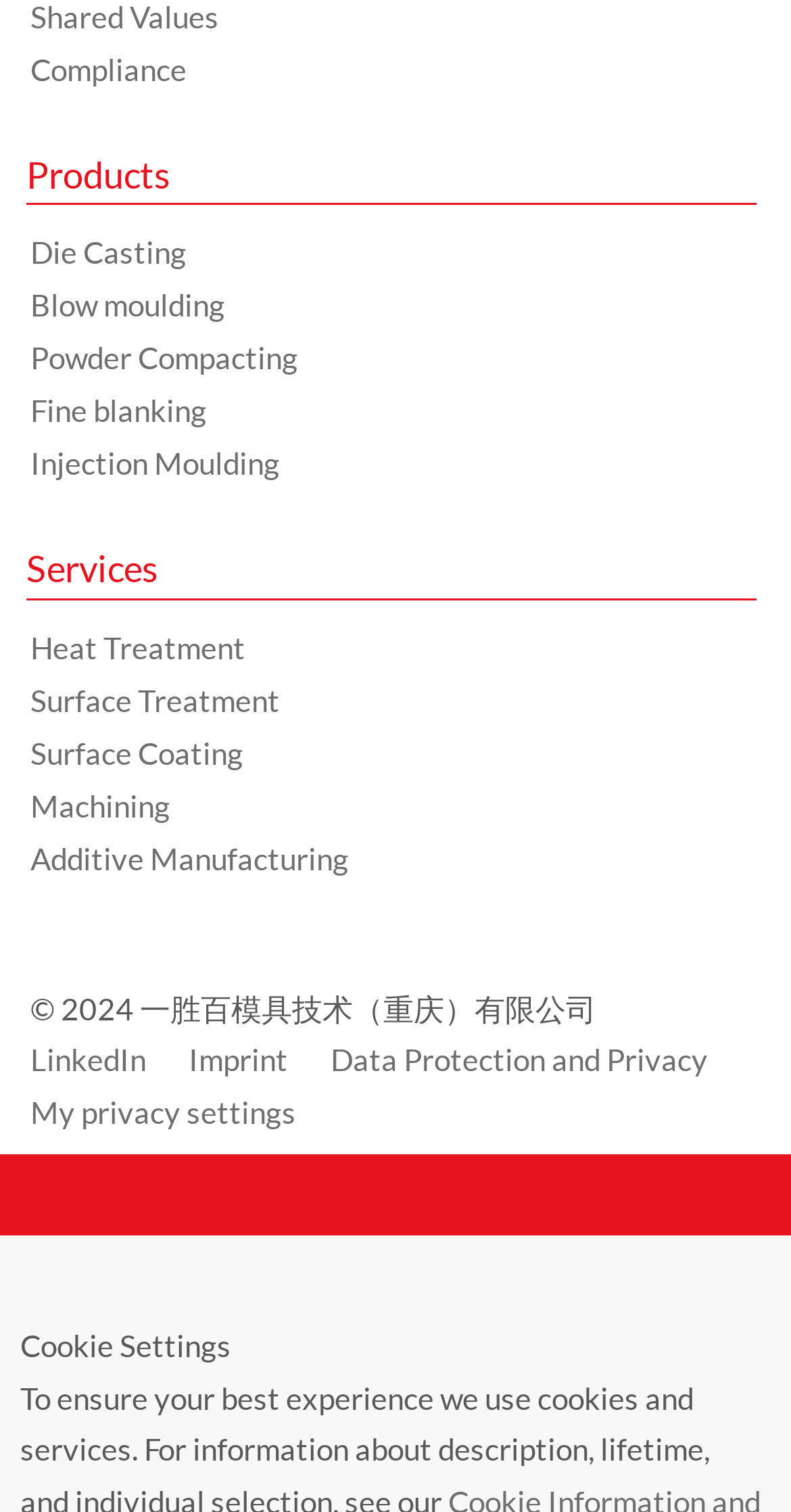Please locate the UI element described by "Allow all cookies" and provide its bounding box coordinates.

None